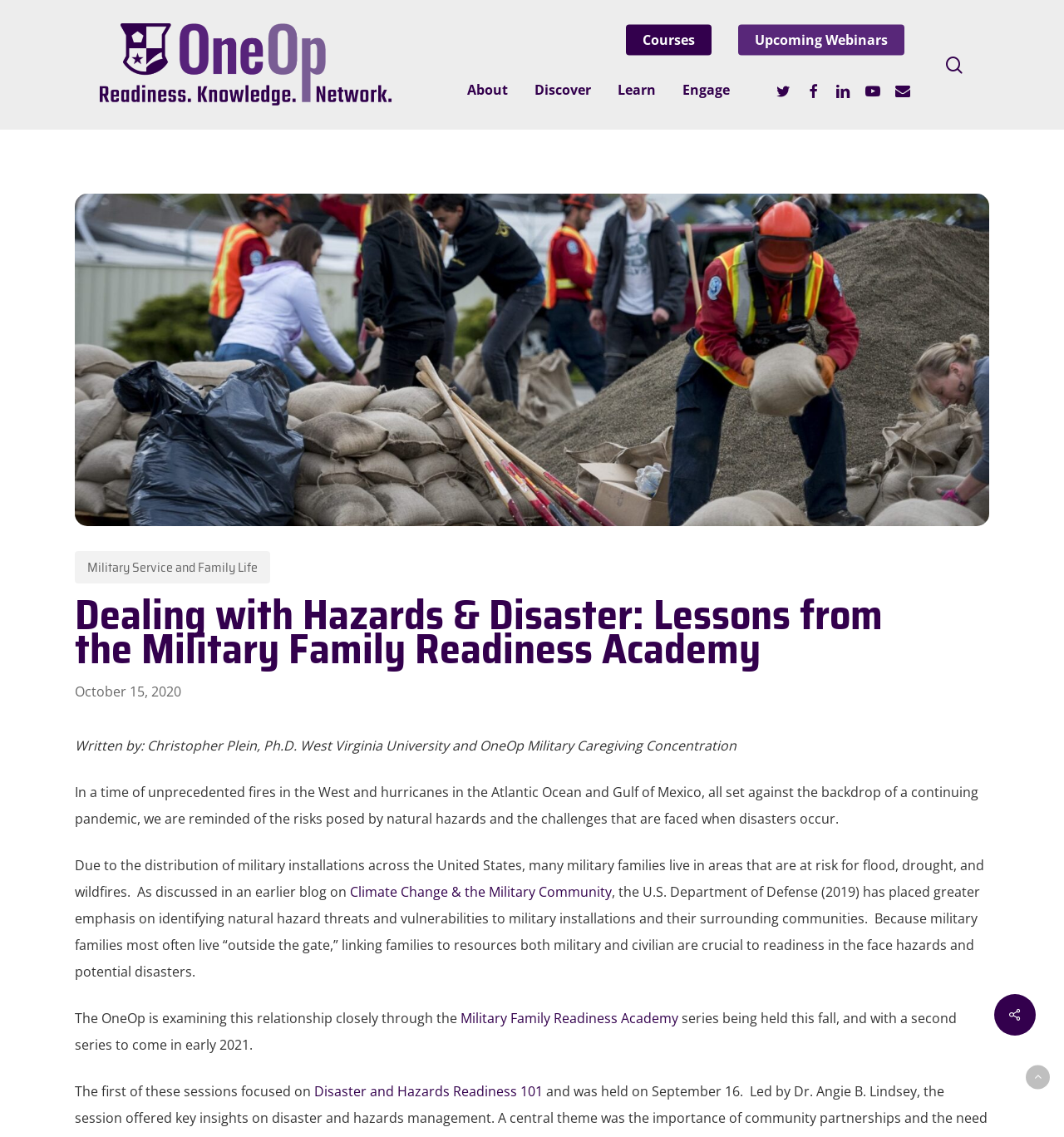Please provide a detailed answer to the question below based on the screenshot: 
What is the focus of the OneOp's series?

The focus of the OneOp's series can be determined by reading the text 'The OneOp is examining this relationship closely through the Military Family Readiness Academy series being held this fall, and with a second series to come in early 2021.' This indicates that the series is focused on military family readiness.